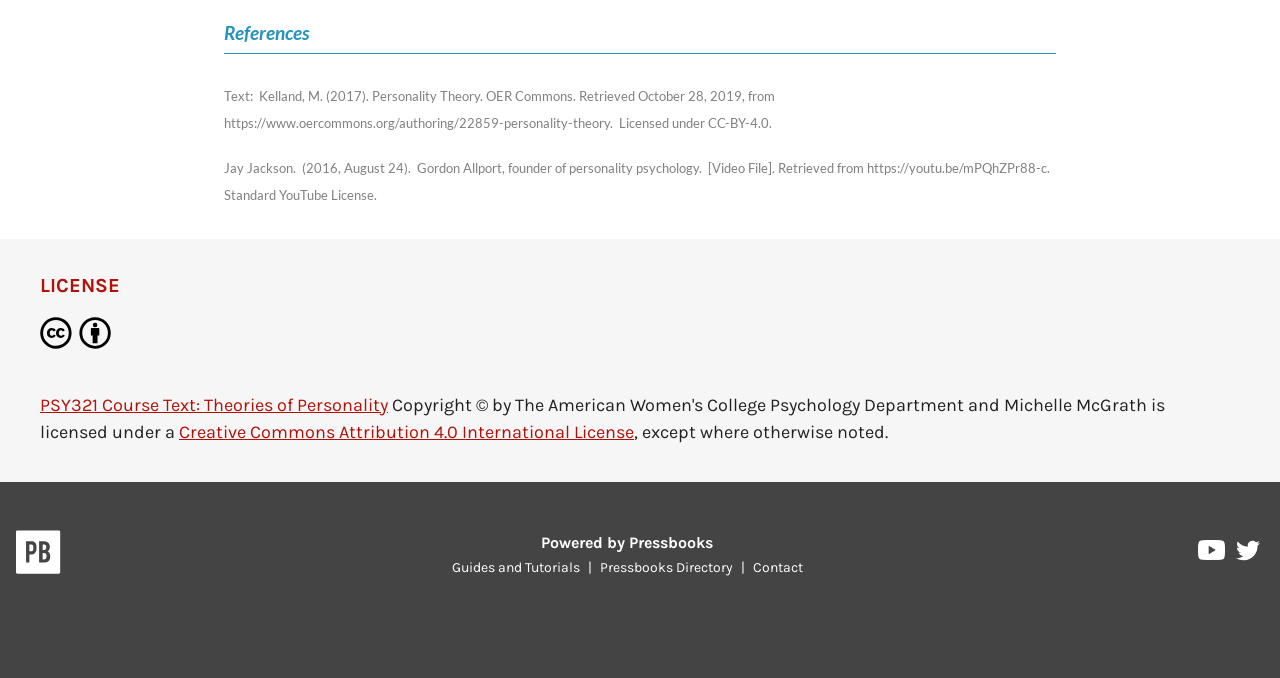Specify the bounding box coordinates of the element's region that should be clicked to achieve the following instruction: "Contact the website administrator". The bounding box coordinates consist of four float numbers between 0 and 1, in the format [left, top, right, bottom].

[0.582, 0.825, 0.633, 0.85]